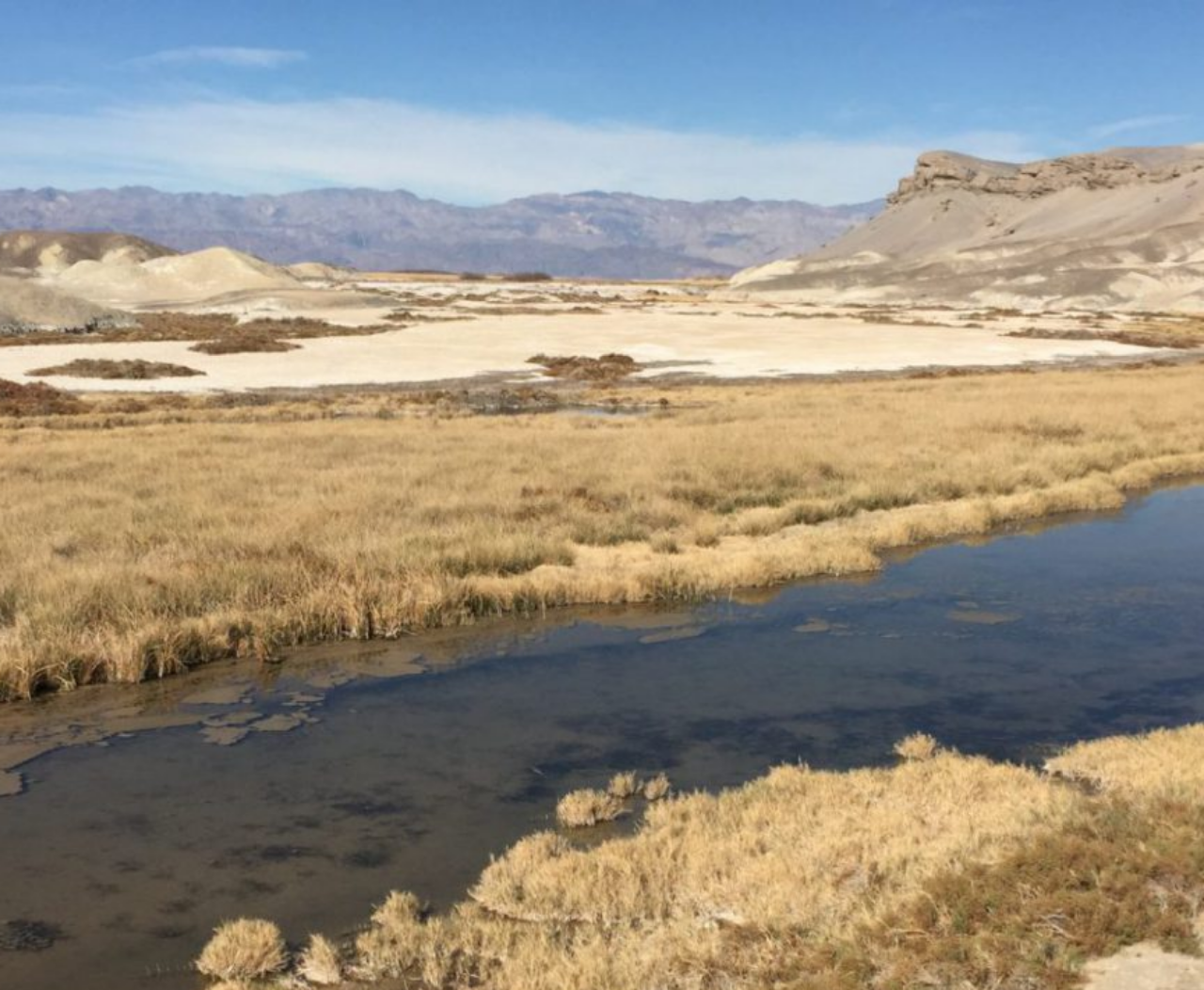Generate the main heading text from the webpage.

Cian B. Dawson